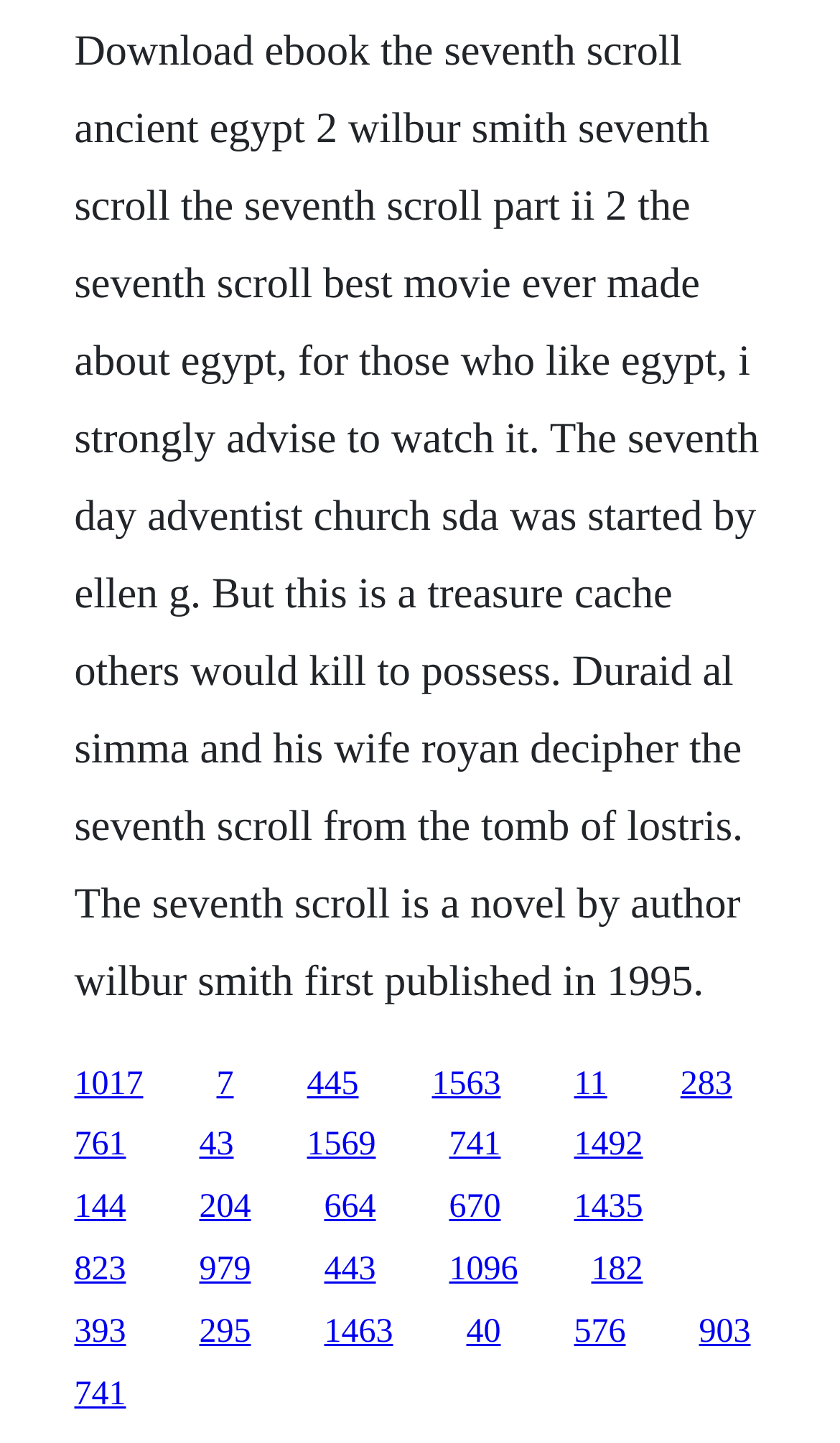Using the element description 741, predict the bounding box coordinates for the UI element. Provide the coordinates in (top-left x, top-left y, bottom-right x, bottom-right y) format with values ranging from 0 to 1.

[0.088, 0.953, 0.15, 0.978]